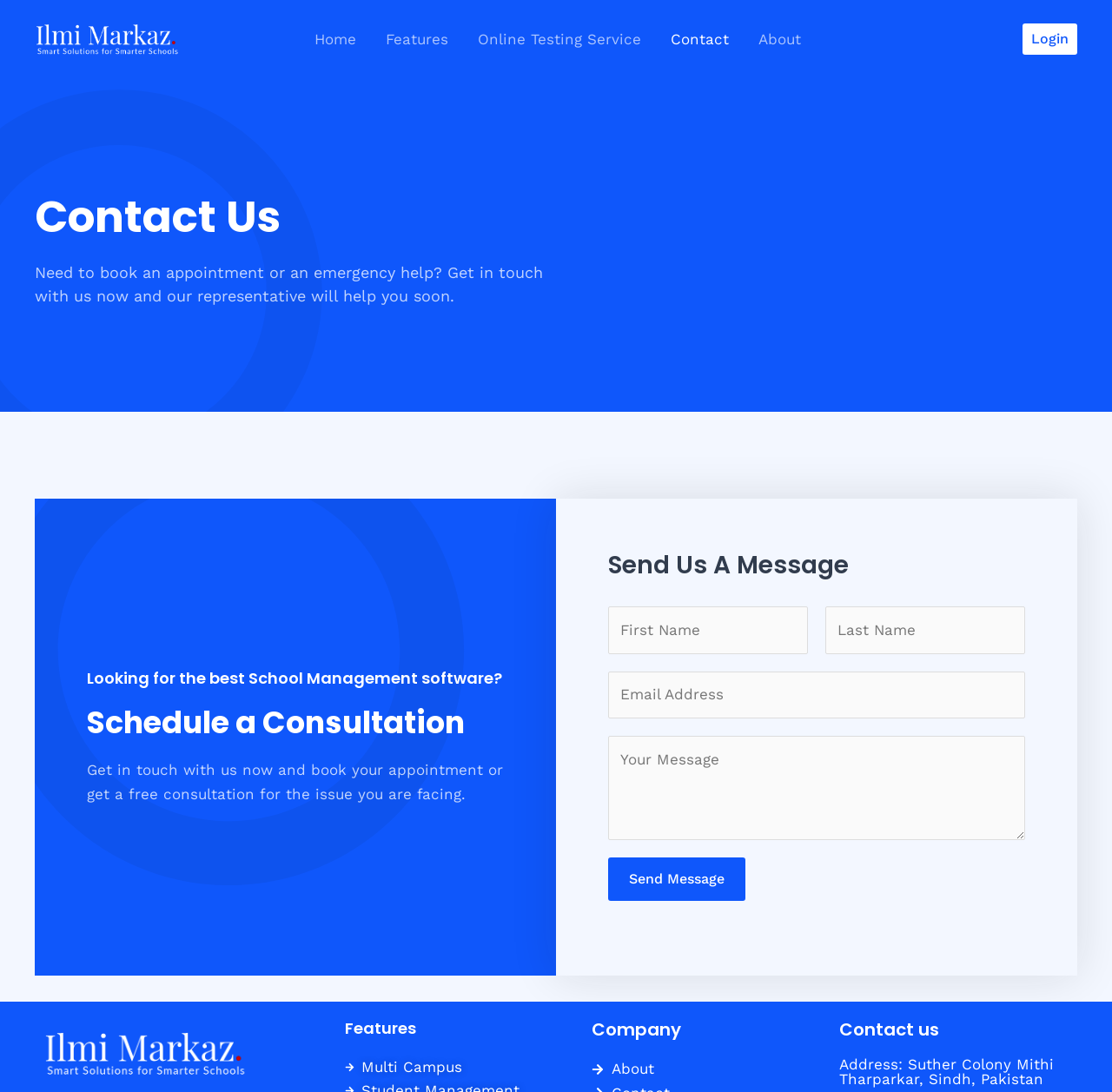Locate the bounding box coordinates of the element I should click to achieve the following instruction: "Enter your name in the Name field".

[0.547, 0.555, 0.727, 0.599]